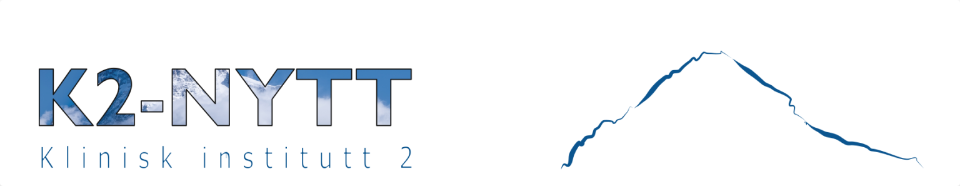Analyze the image and provide a detailed answer to the question: What is the subtitle of the logo?

The subtitle of the logo is 'Klinisk institutt 2' which is presented in a lighter font, complementing the main title and providing additional information about the institute.